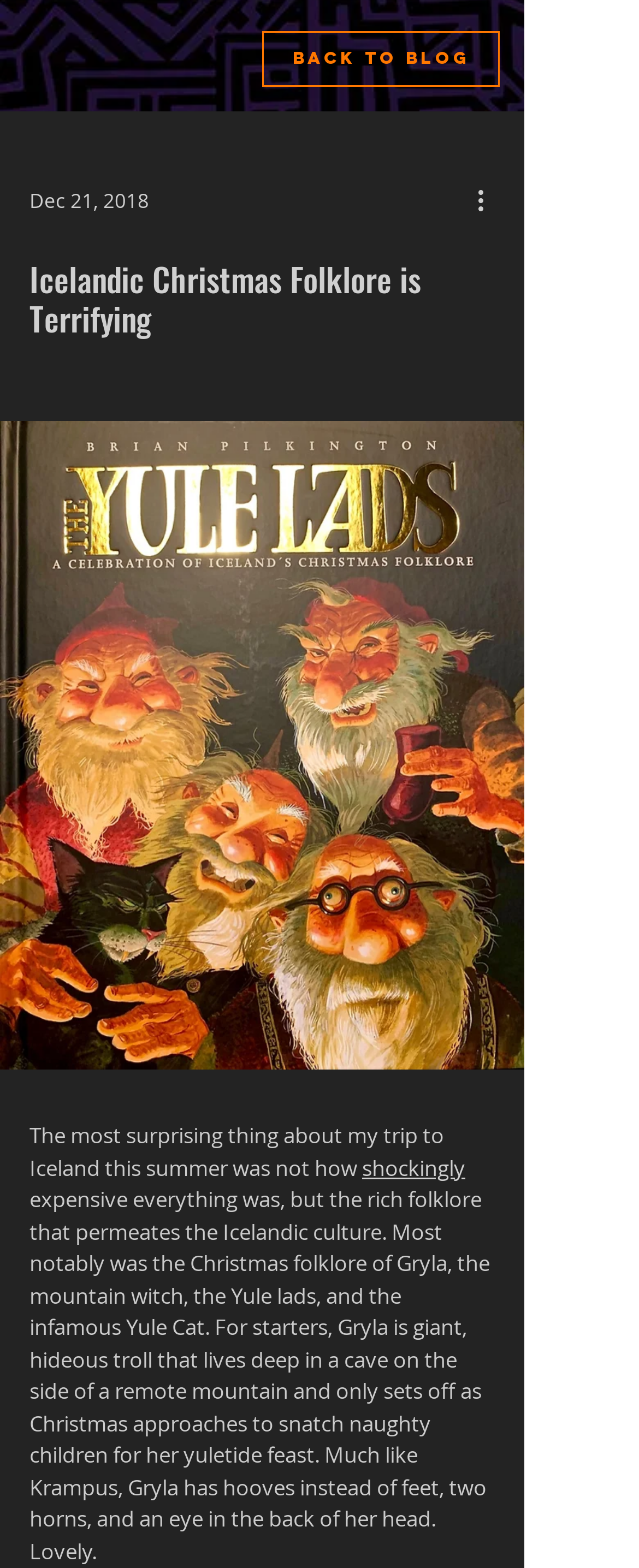Please answer the following question using a single word or phrase: 
What is the Yule Cat?

Infamous